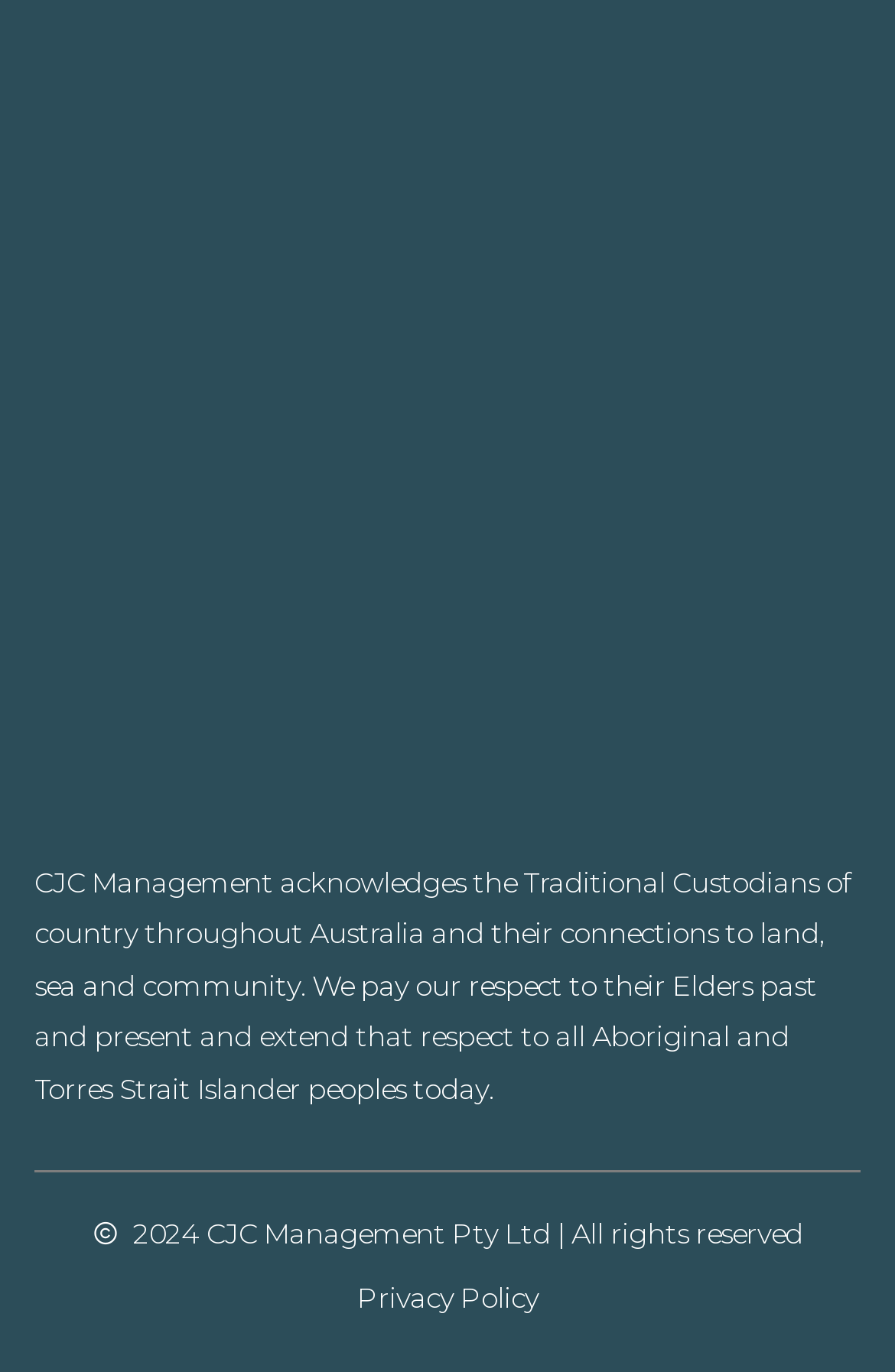What is the company's acknowledgement about?
Please elaborate on the answer to the question with detailed information.

The company acknowledges the Traditional Custodians of country throughout Australia and their connections to land, sea and community, as stated in the complementary text at the bottom of the page.